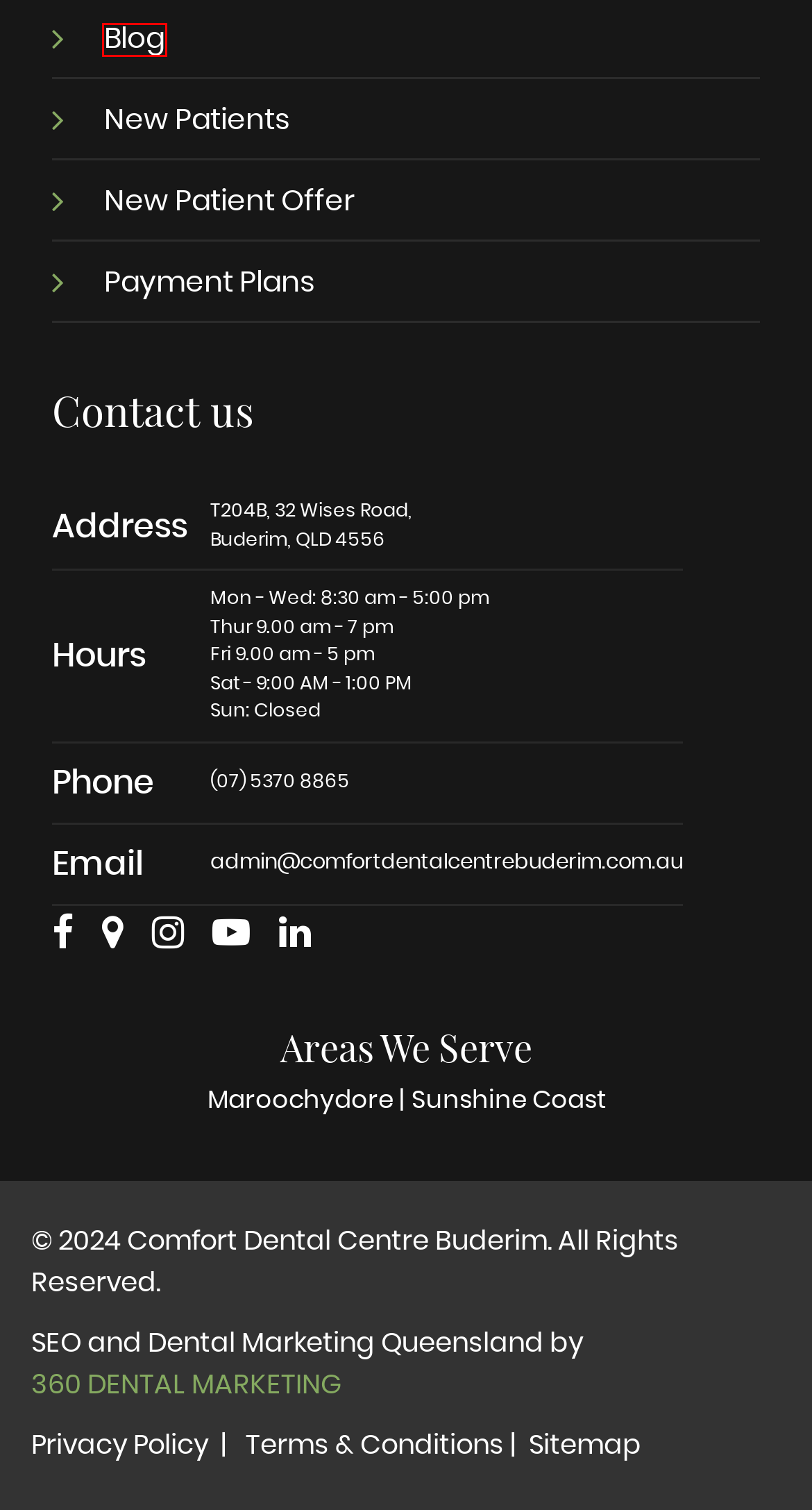Inspect the screenshot of a webpage with a red rectangle bounding box. Identify the webpage description that best corresponds to the new webpage after clicking the element inside the bounding box. Here are the candidates:
A. Dental Marketing Queensland | Website Design, SEO & Google Ads
B. Mouthguards in Buderim | Comfort Dental Centre Buderim
C. Terms & Conditions | Comfort Dental Centre Buderim
D. Dry Mouth Treatment in Buderim | Comfort Dental Centre Buderim
E. Dental Marketing Australia | Digital Marketing for Dentists
F. Dentist Maroochydore | Sunshine Coast | Comfort Dental Care
G. Blog | Comfort Dental Centre Buderim
H. Periodontal Treatment in Buderim | Comfort Dental Centre Buderim

G